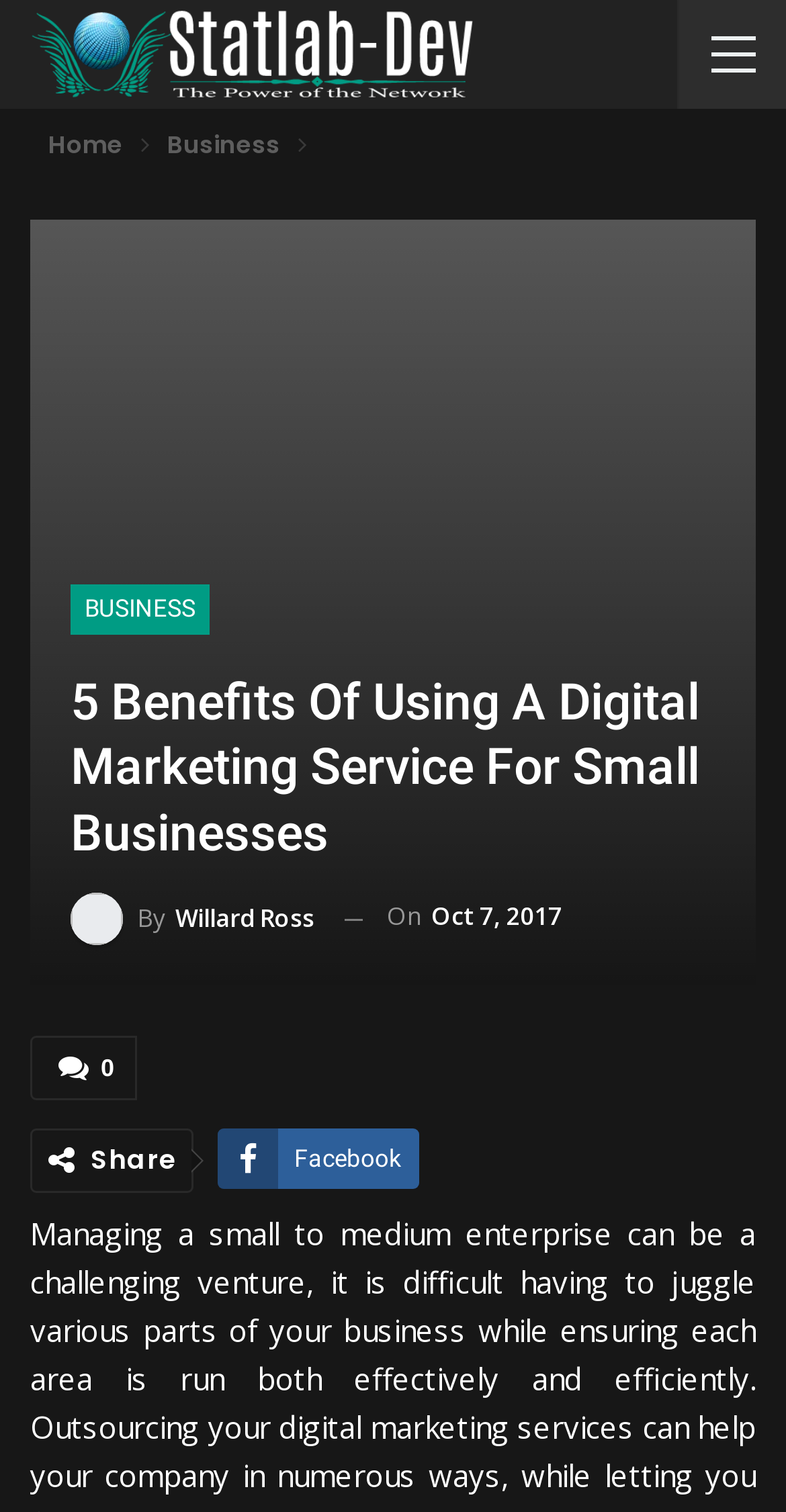Please provide the bounding box coordinate of the region that matches the element description: Business. Coordinates should be in the format (top-left x, top-left y, bottom-right x, bottom-right y) and all values should be between 0 and 1.

[0.021, 0.3, 0.166, 0.323]